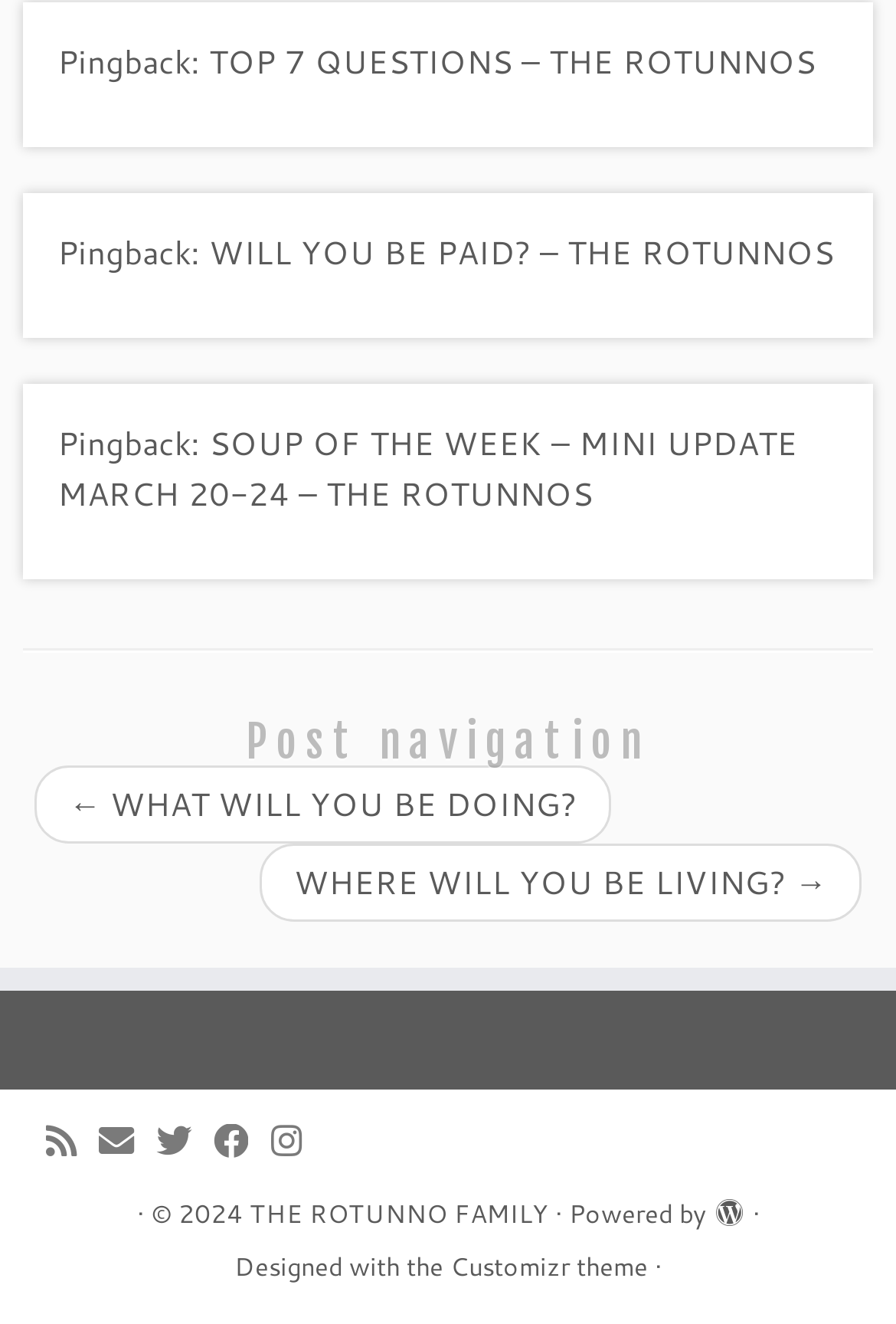Find the bounding box coordinates corresponding to the UI element with the description: "aria-label="E-mail" title="E-mail"". The coordinates should be formatted as [left, top, right, bottom], with values as floats between 0 and 1.

[0.11, 0.844, 0.174, 0.881]